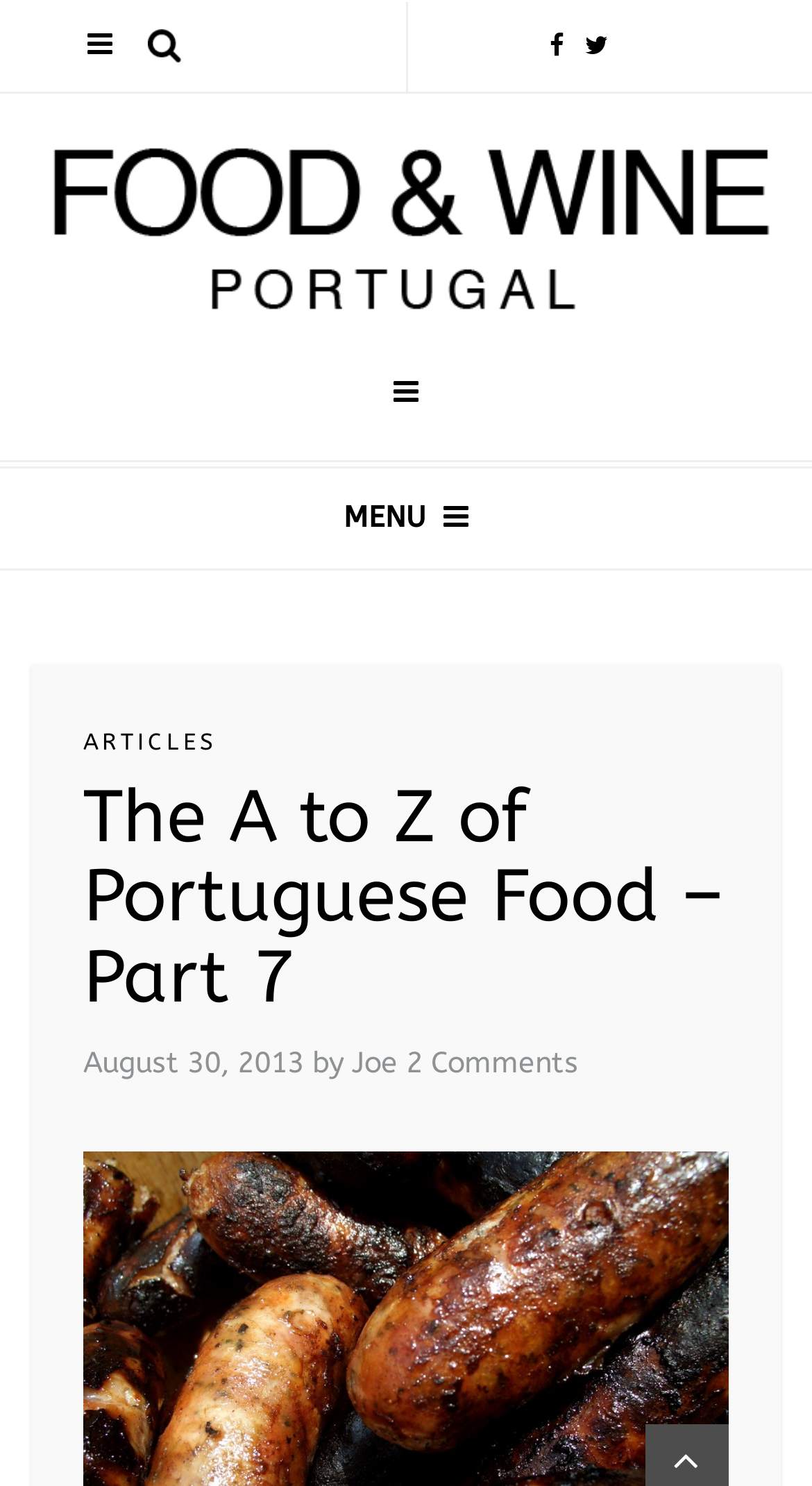Identify the bounding box for the described UI element: "articles".

[0.103, 0.49, 0.267, 0.509]